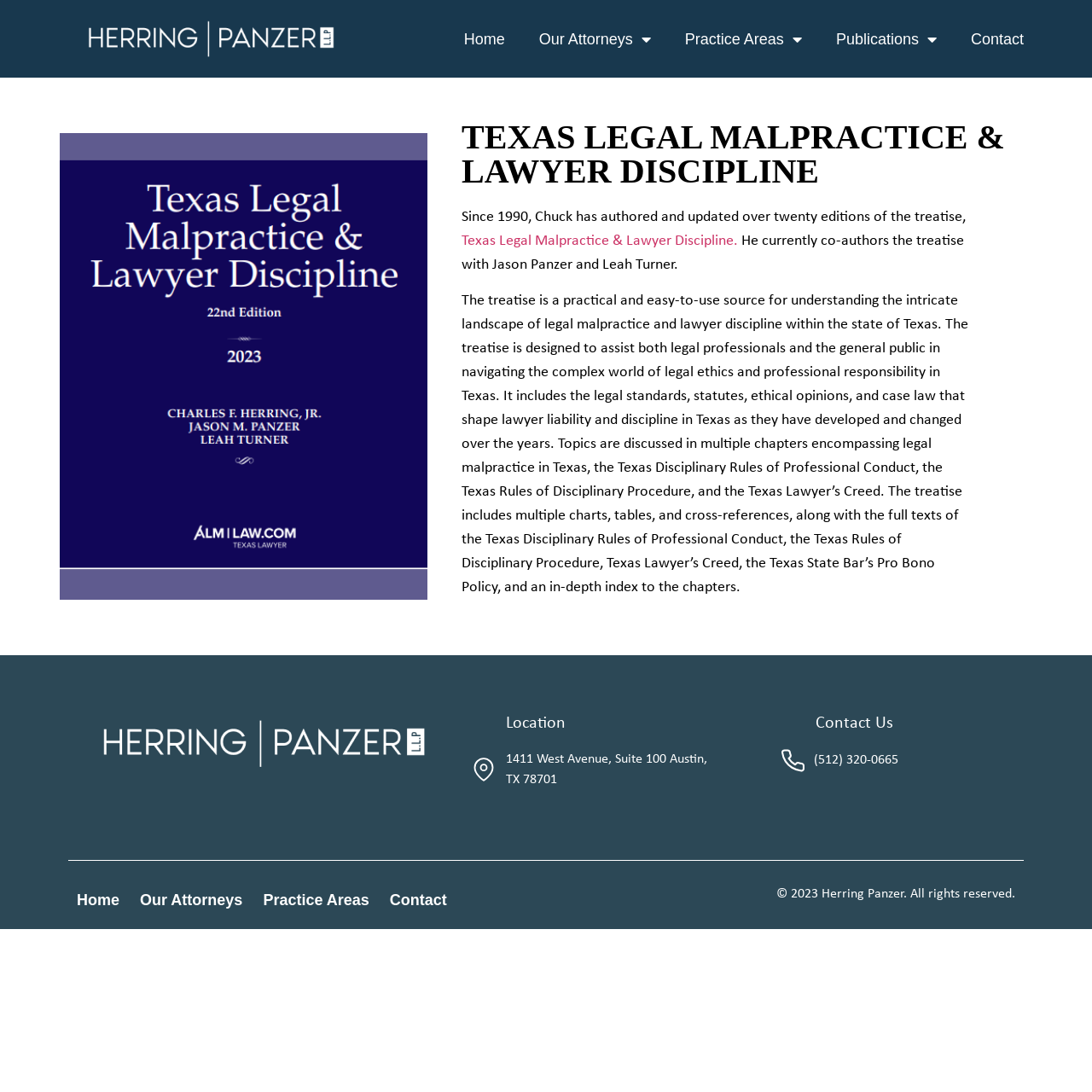Please identify the bounding box coordinates of the area that needs to be clicked to fulfill the following instruction: "Click the 'Texas Legal Malpractice & Lawyer Discipline.' link."

[0.423, 0.213, 0.676, 0.228]